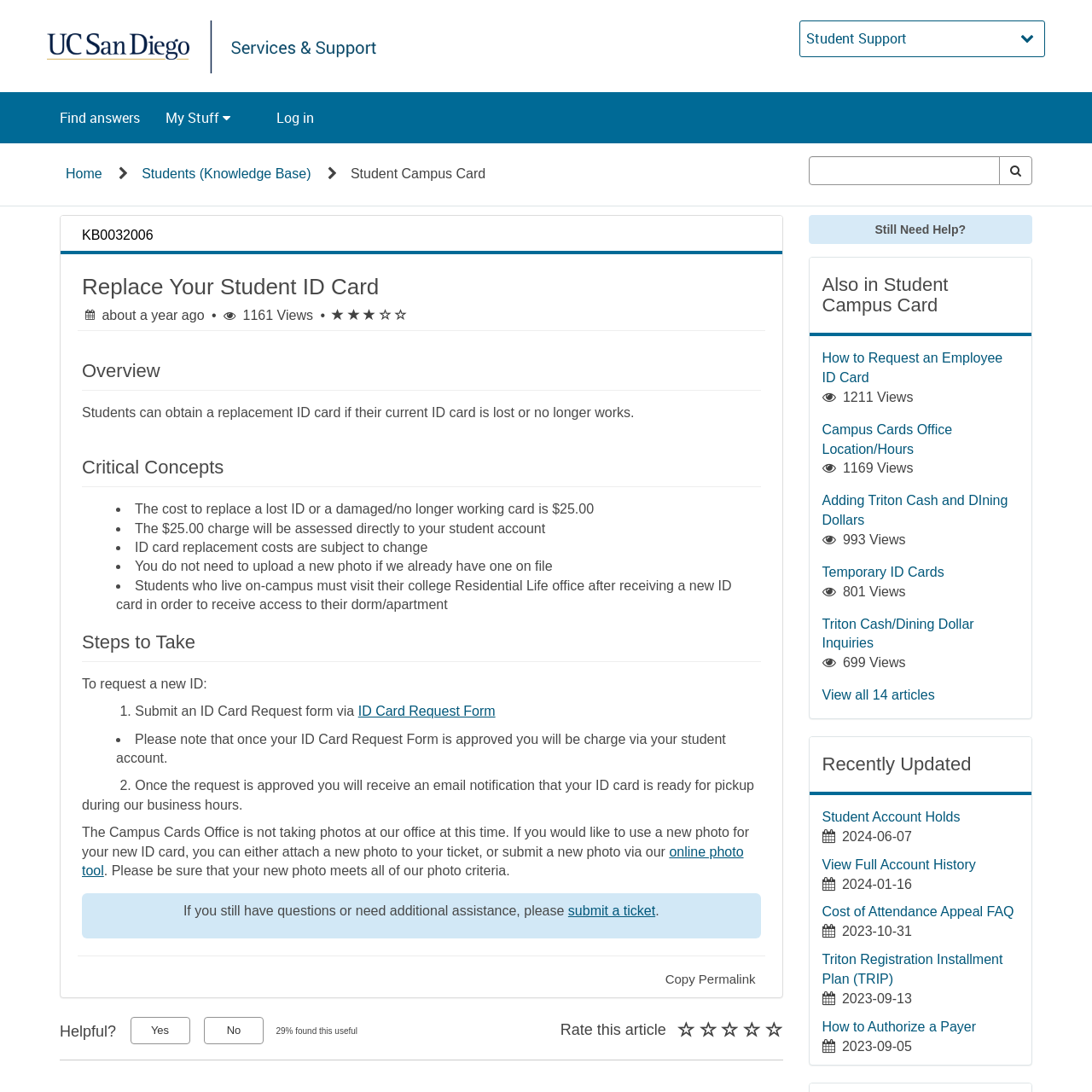Can you find the bounding box coordinates for the element that needs to be clicked to execute this instruction: "Search for something"? The coordinates should be given as four float numbers between 0 and 1, i.e., [left, top, right, bottom].

[0.74, 0.143, 0.916, 0.17]